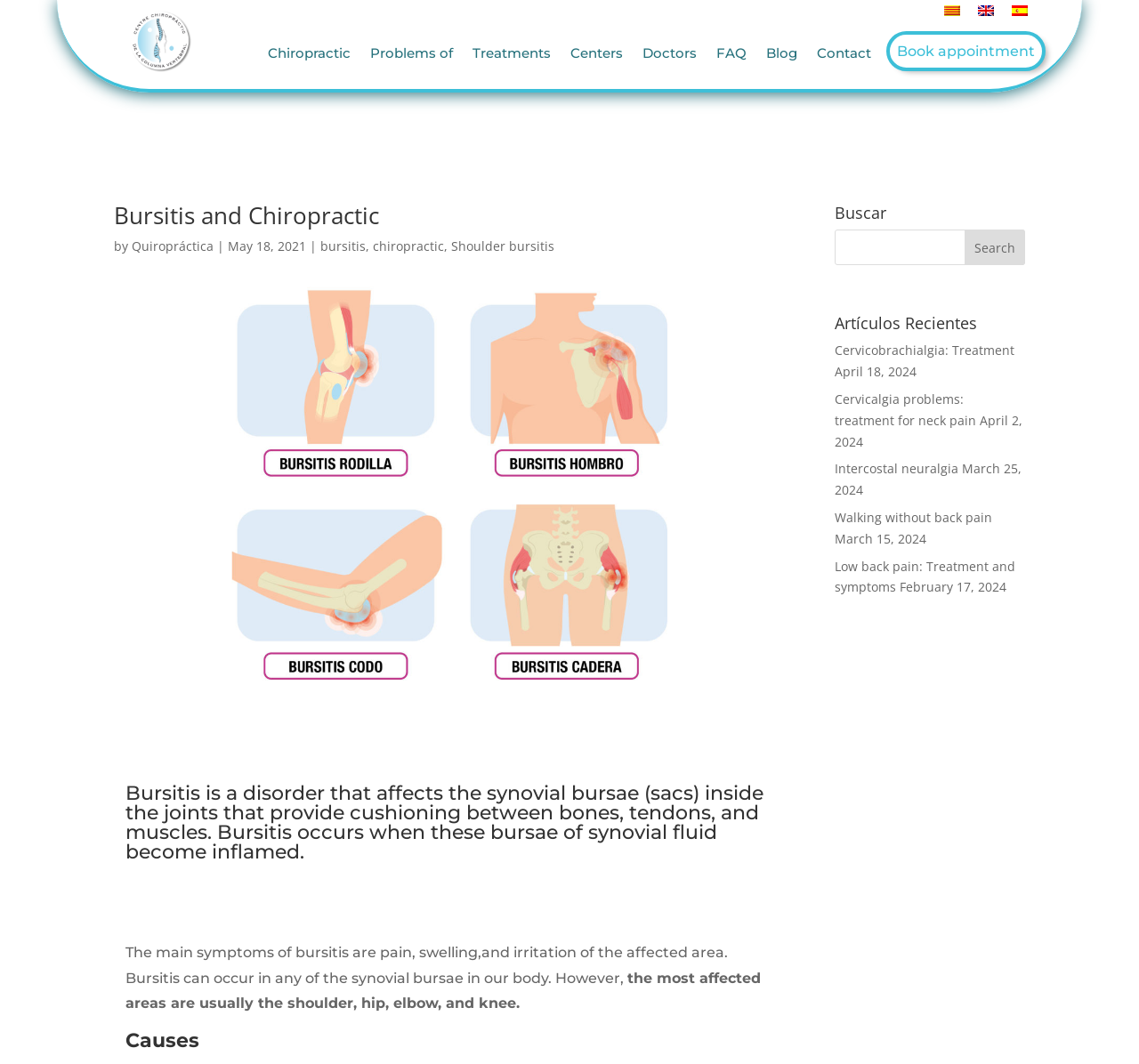Provide a thorough and detailed response to the question by examining the image: 
What is the topic of the recent article 'Cervicobrachialgia: Treatment'?

I found the answer by looking at the section 'Artículos Recientes' which lists recent articles. One of the articles is titled 'Cervicobrachialgia: Treatment', which suggests that the topic of this article is the treatment of cervicobrachialgia.